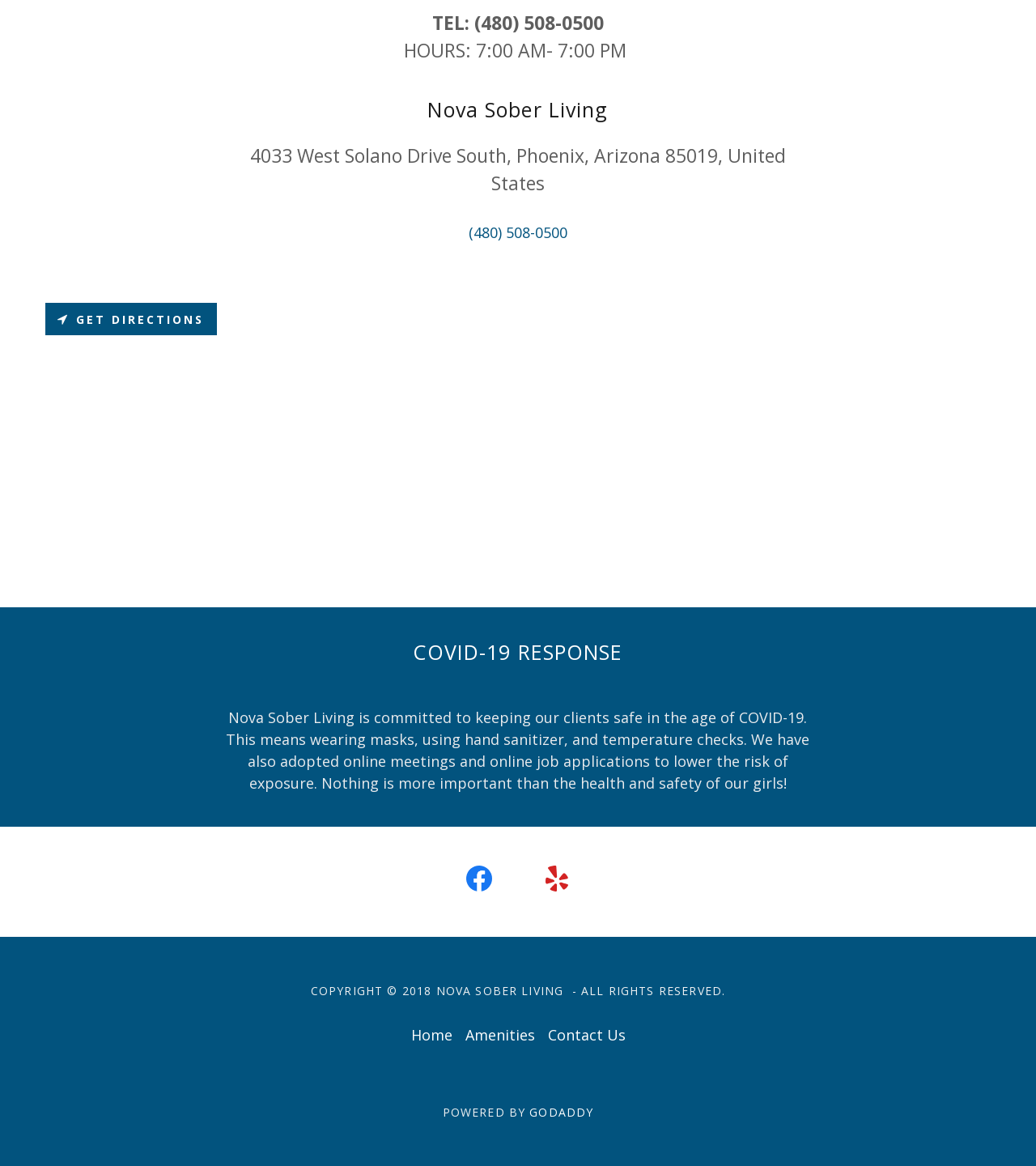Answer the question below with a single word or a brief phrase: 
What measures has Nova Sober Living taken to combat COVID-19?

Wearing masks, hand sanitizer, temperature checks, online meetings, and online job applications